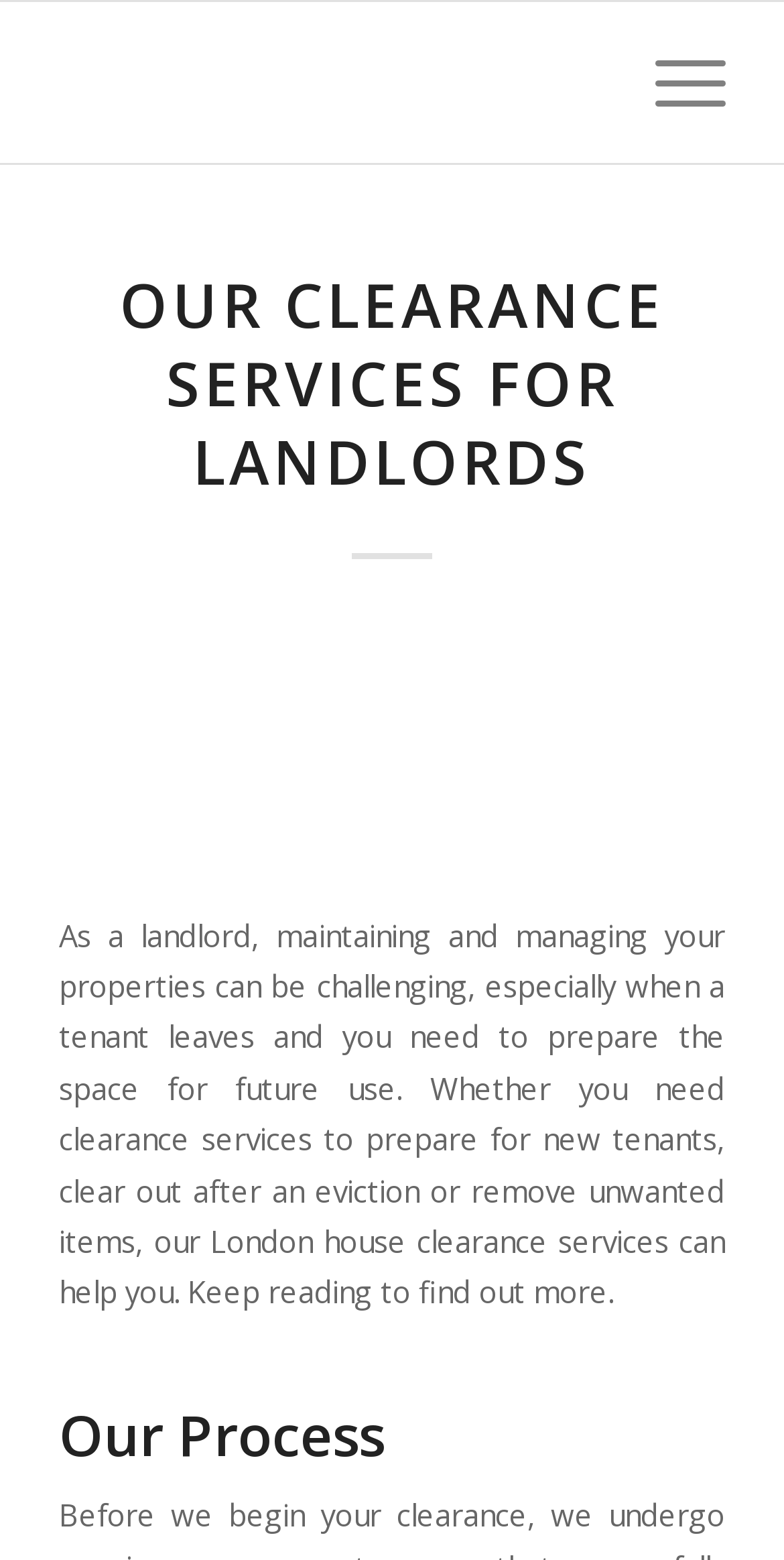Use a single word or phrase to answer the question:
What is the next step after reading the introductory text?

Read about the process